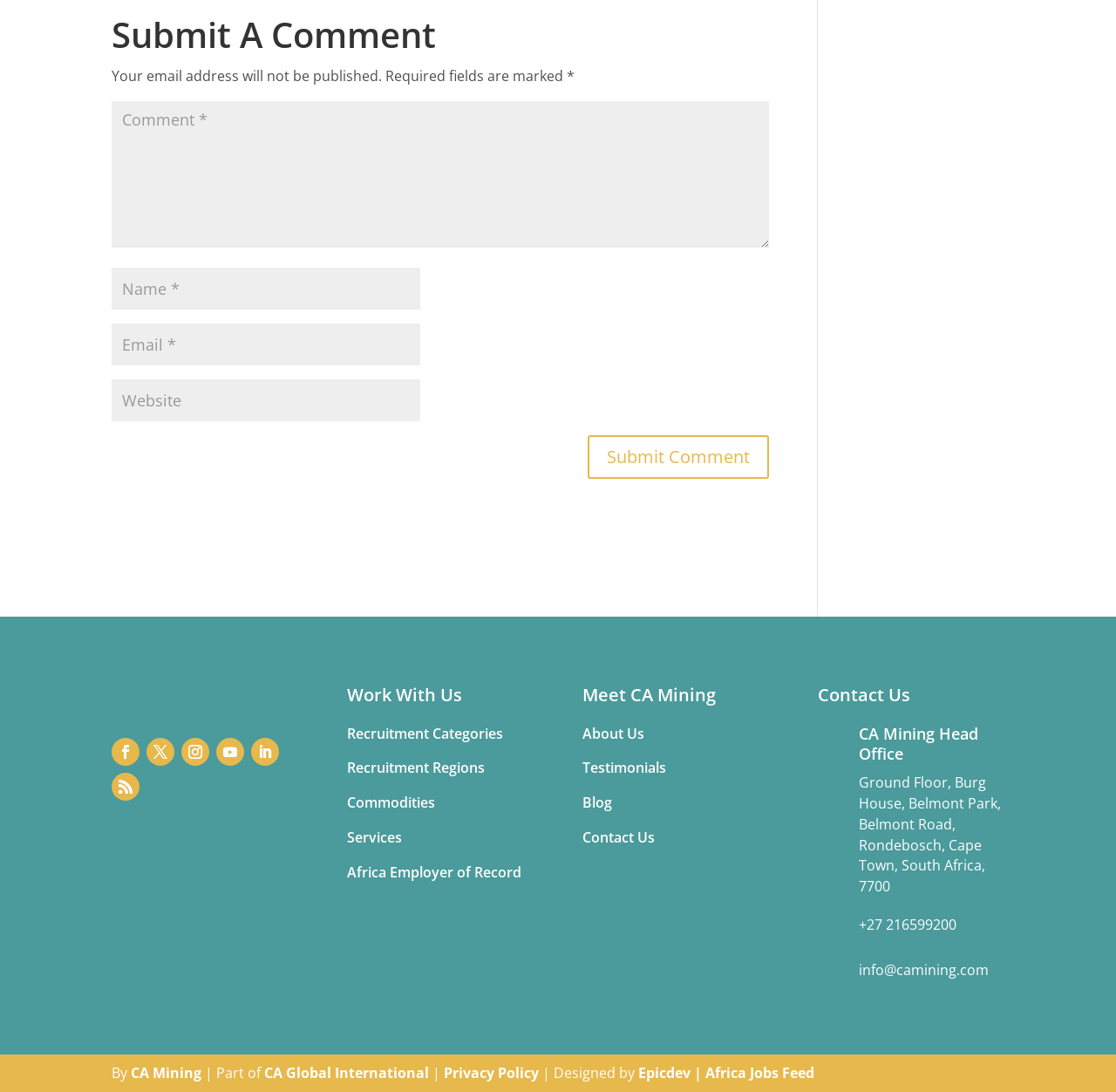Point out the bounding box coordinates of the section to click in order to follow this instruction: "View the profile of H3ruvim78".

None